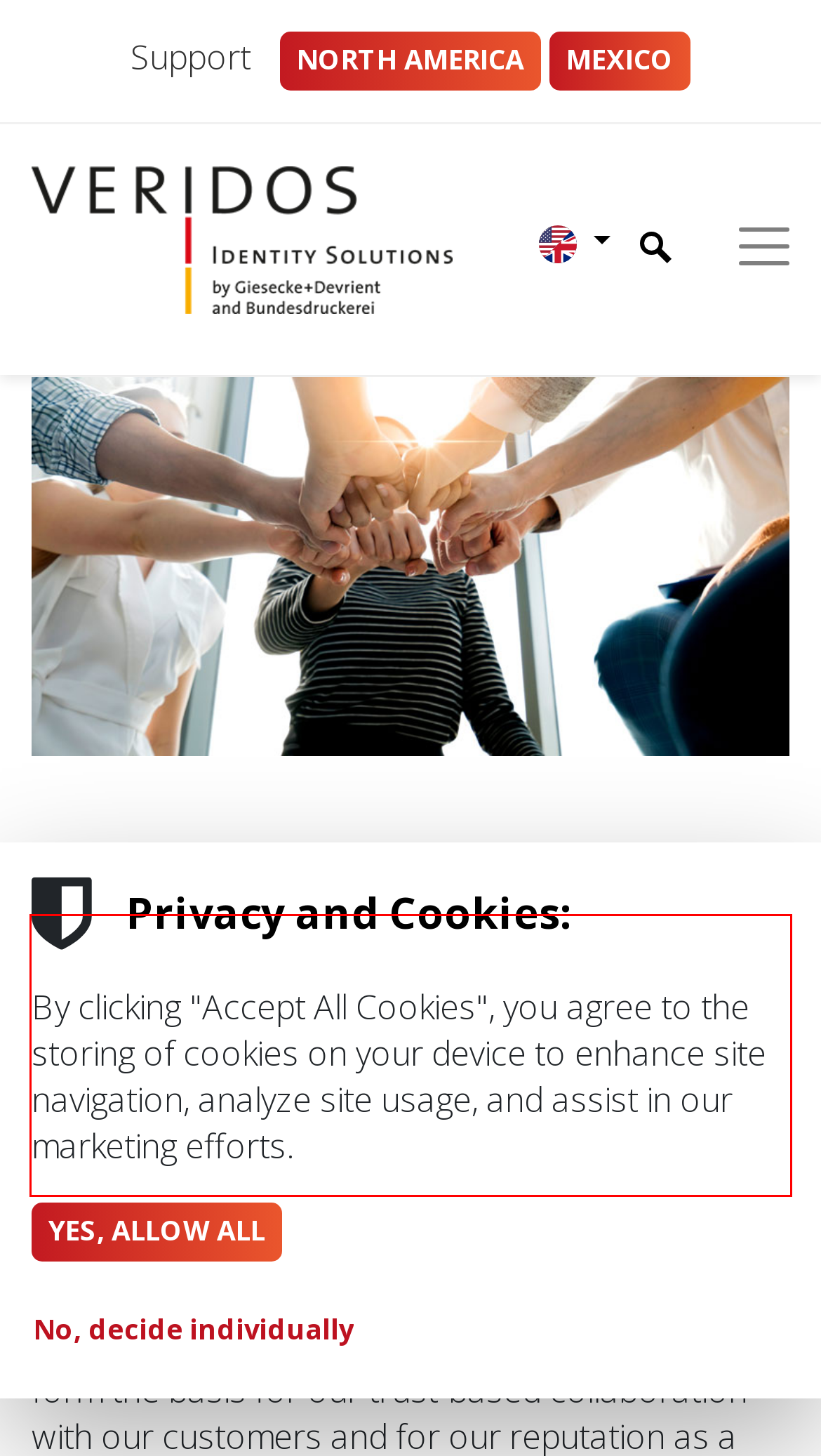From the provided screenshot, extract the text content that is enclosed within the red bounding box.

At Veridos, we secure trusted identities for everyone by delivering holistic solutions to governments and their citizens. Our business success is based on us acting in a manner that builds trust and is moral and responsible.